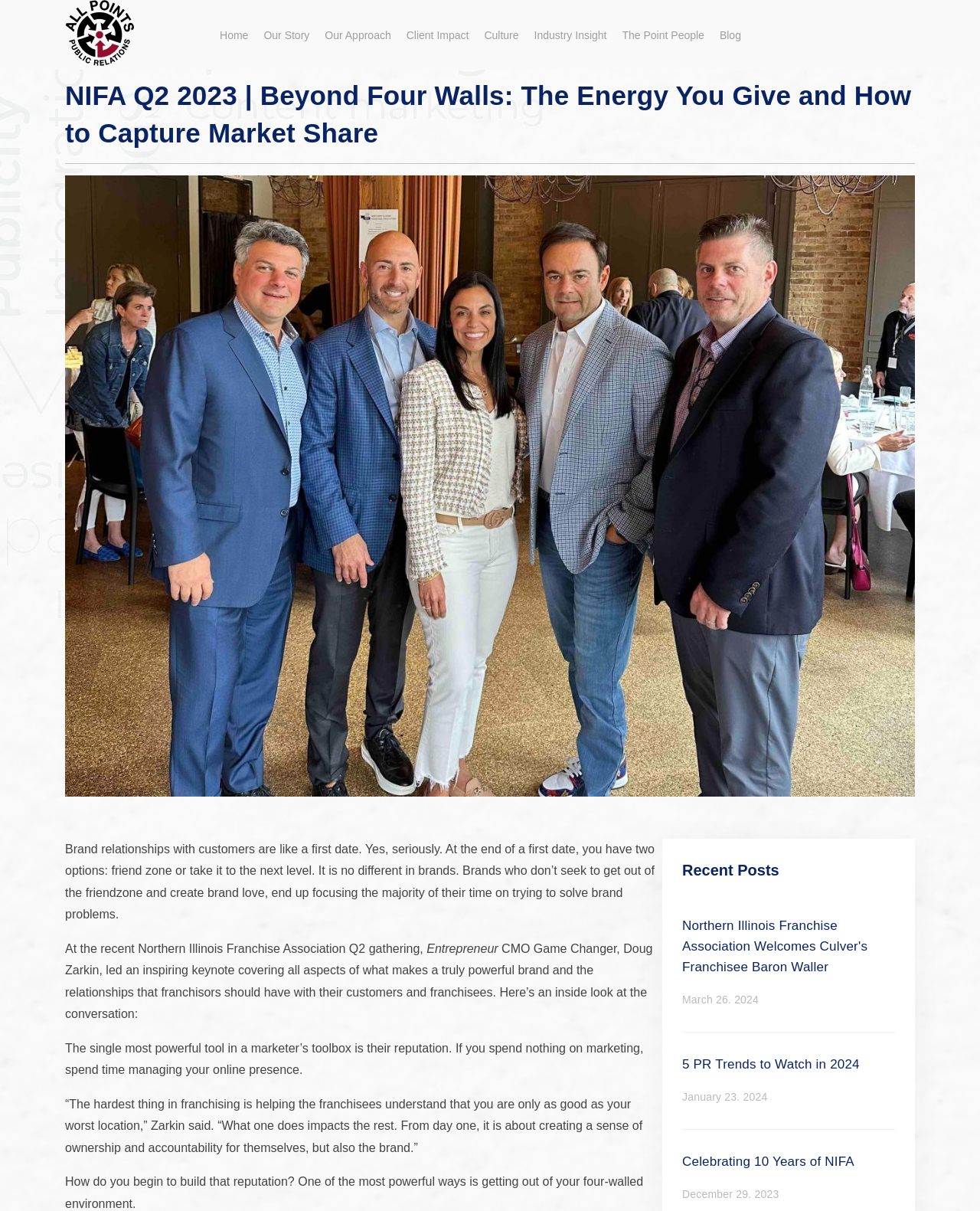Identify the bounding box coordinates for the region to click in order to carry out this instruction: "View the recent post about Northern Illinois Franchise Association". Provide the coordinates using four float numbers between 0 and 1, formatted as [left, top, right, bottom].

[0.696, 0.738, 0.913, 0.852]